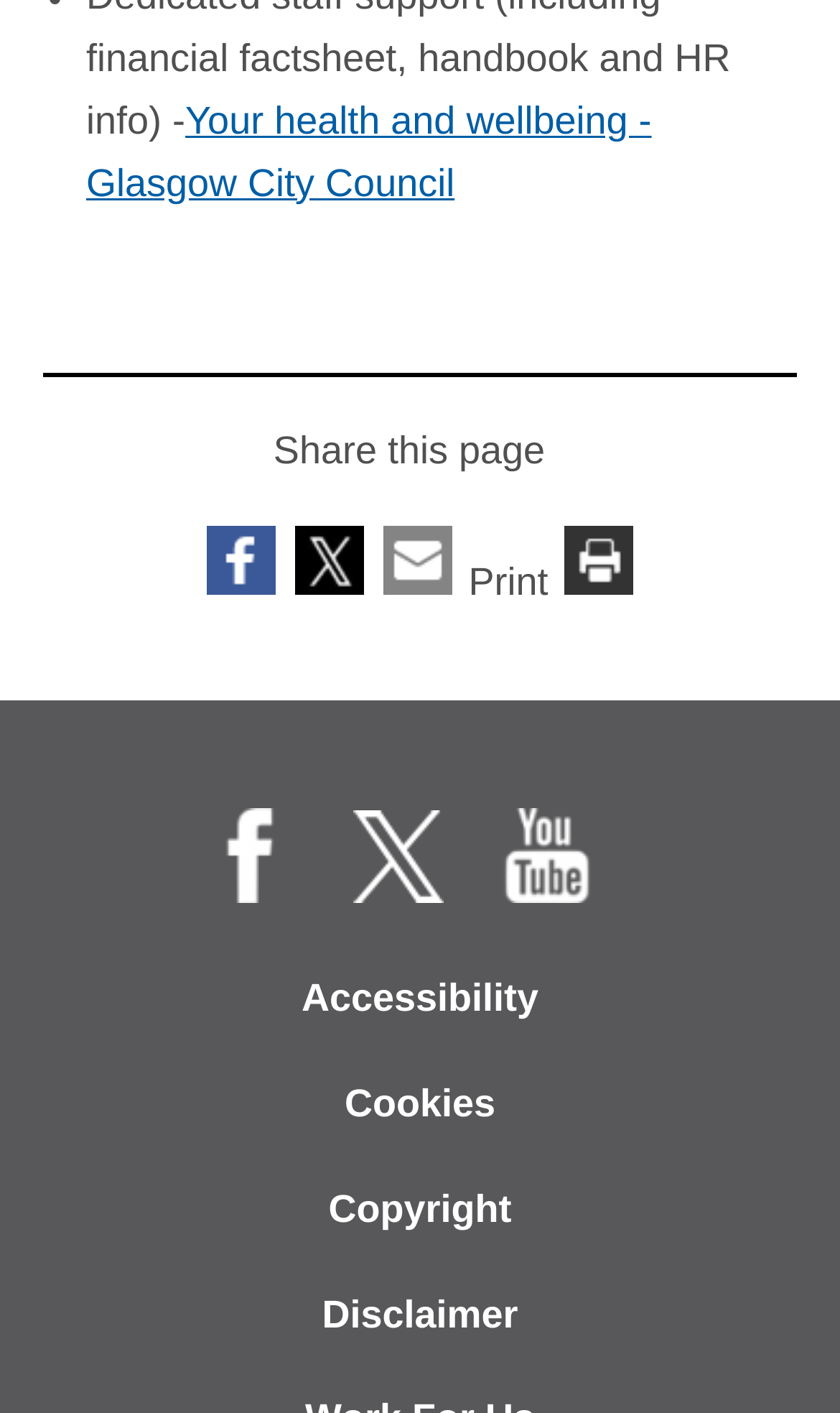Determine the bounding box for the described HTML element: "aria-label="More actions"". Ensure the coordinates are four float numbers between 0 and 1 in the format [left, top, right, bottom].

None